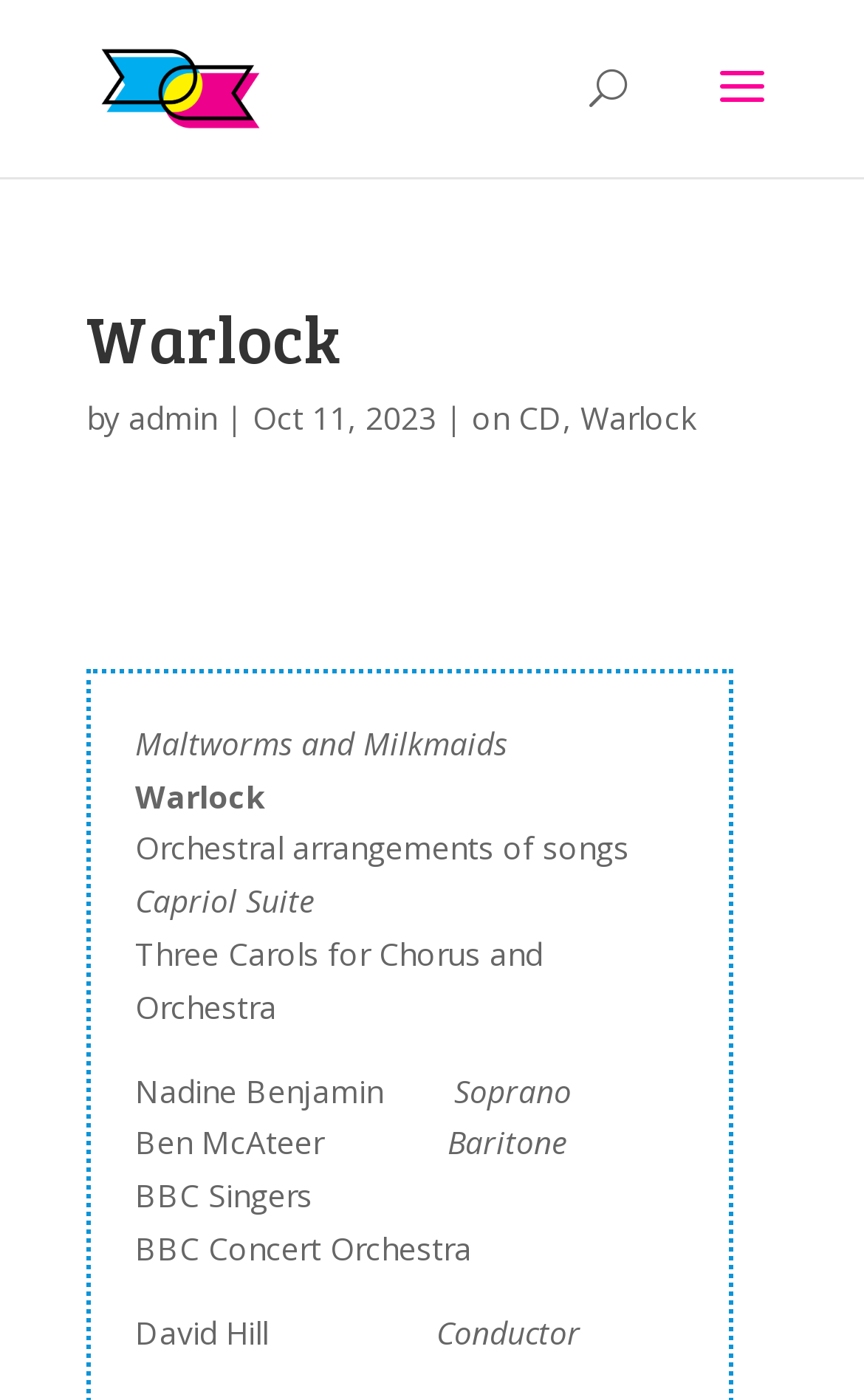How many performers are listed?
Give a single word or phrase answer based on the content of the image.

3